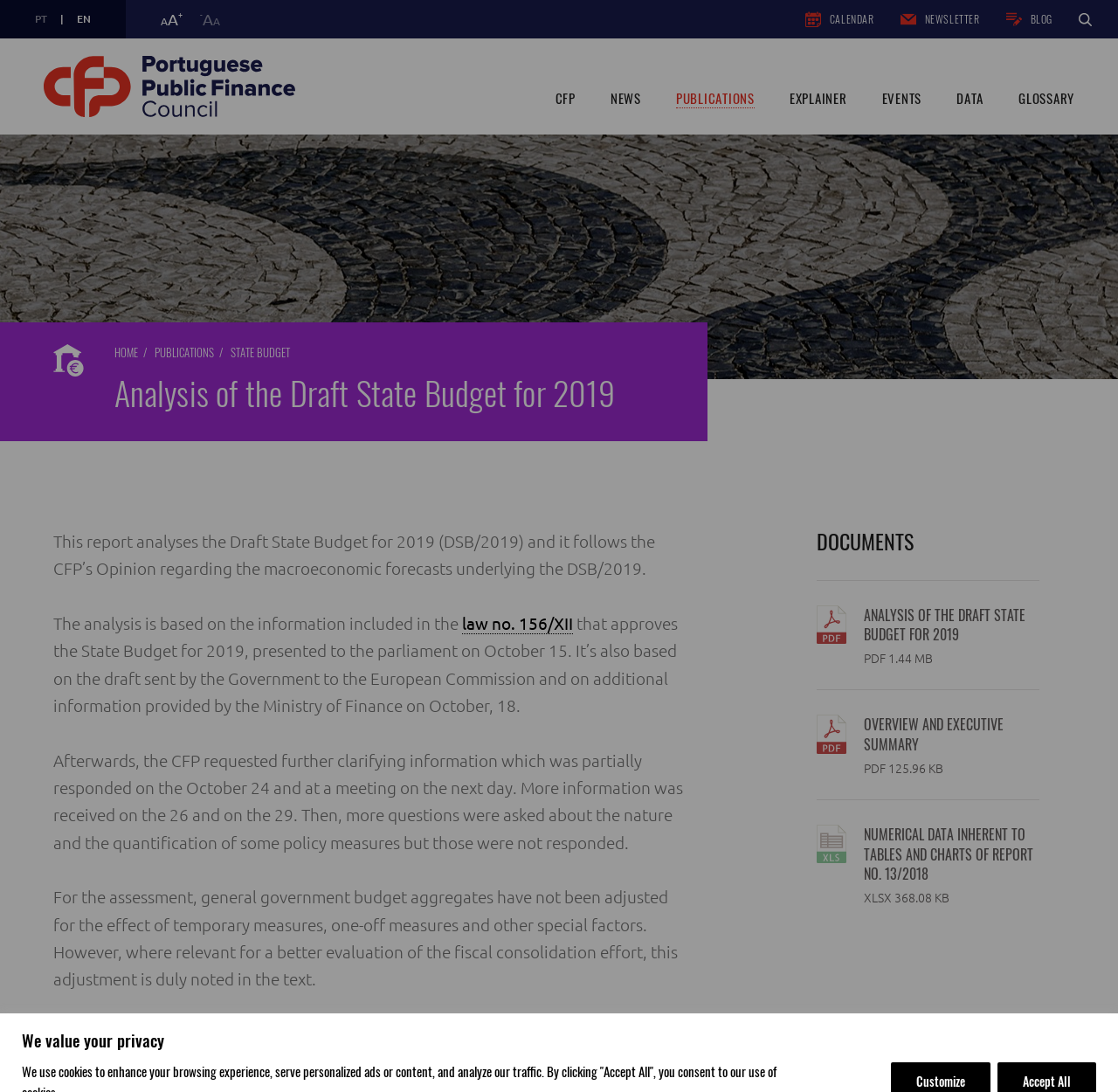Find the bounding box coordinates of the element to click in order to complete the given instruction: "Download analysis of the draft state budget for 2019 PDF."

[0.73, 0.532, 0.929, 0.632]